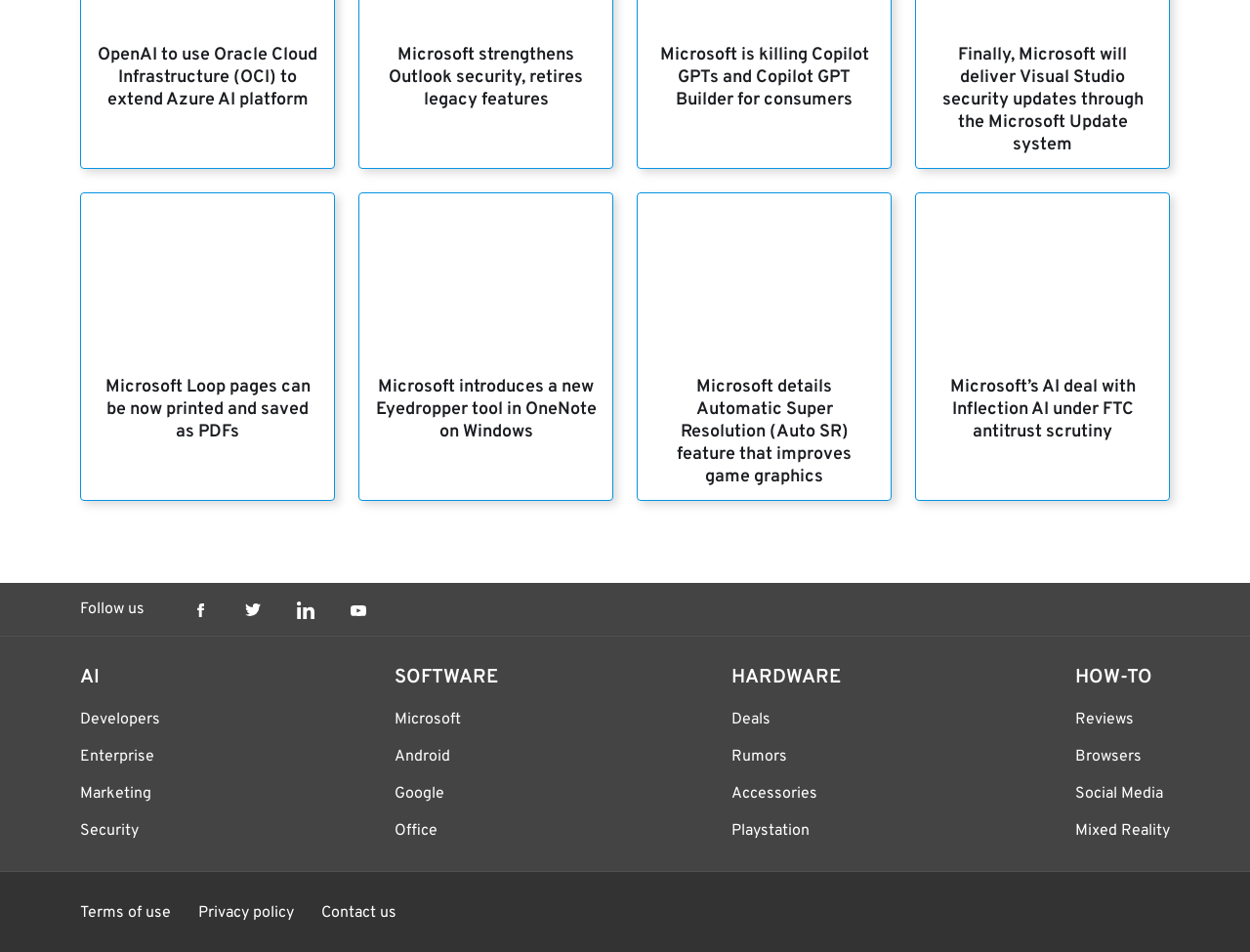How many social media links are there?
Please provide a single word or phrase based on the screenshot.

4